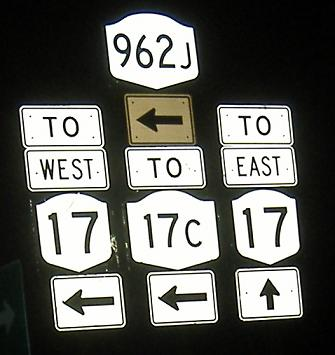When was the image likely taken? From the image, respond with a single word or brief phrase.

At night